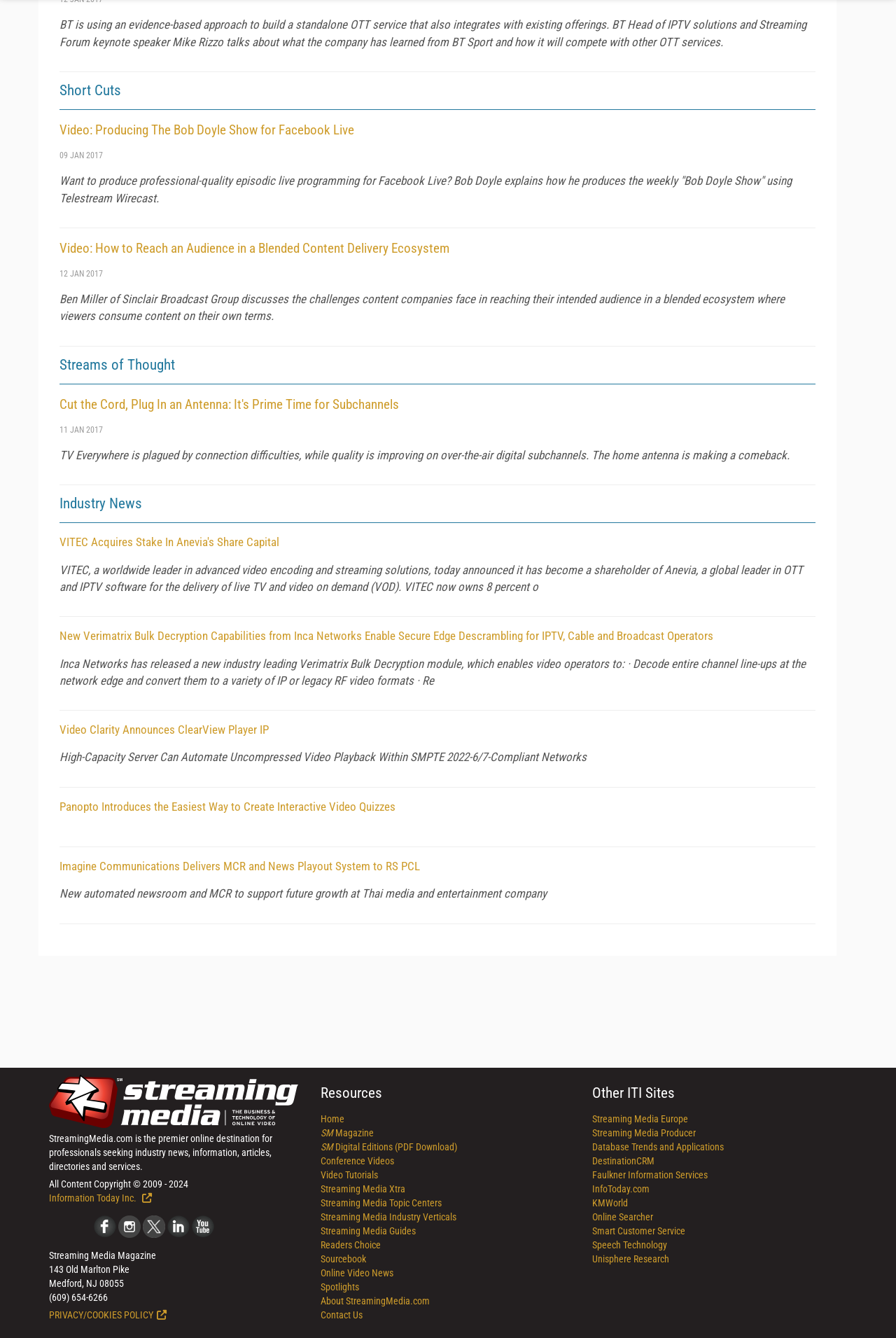Provide the bounding box coordinates of the HTML element this sentence describes: "DestinationCRM". The bounding box coordinates consist of four float numbers between 0 and 1, i.e., [left, top, right, bottom].

[0.661, 0.863, 0.731, 0.872]